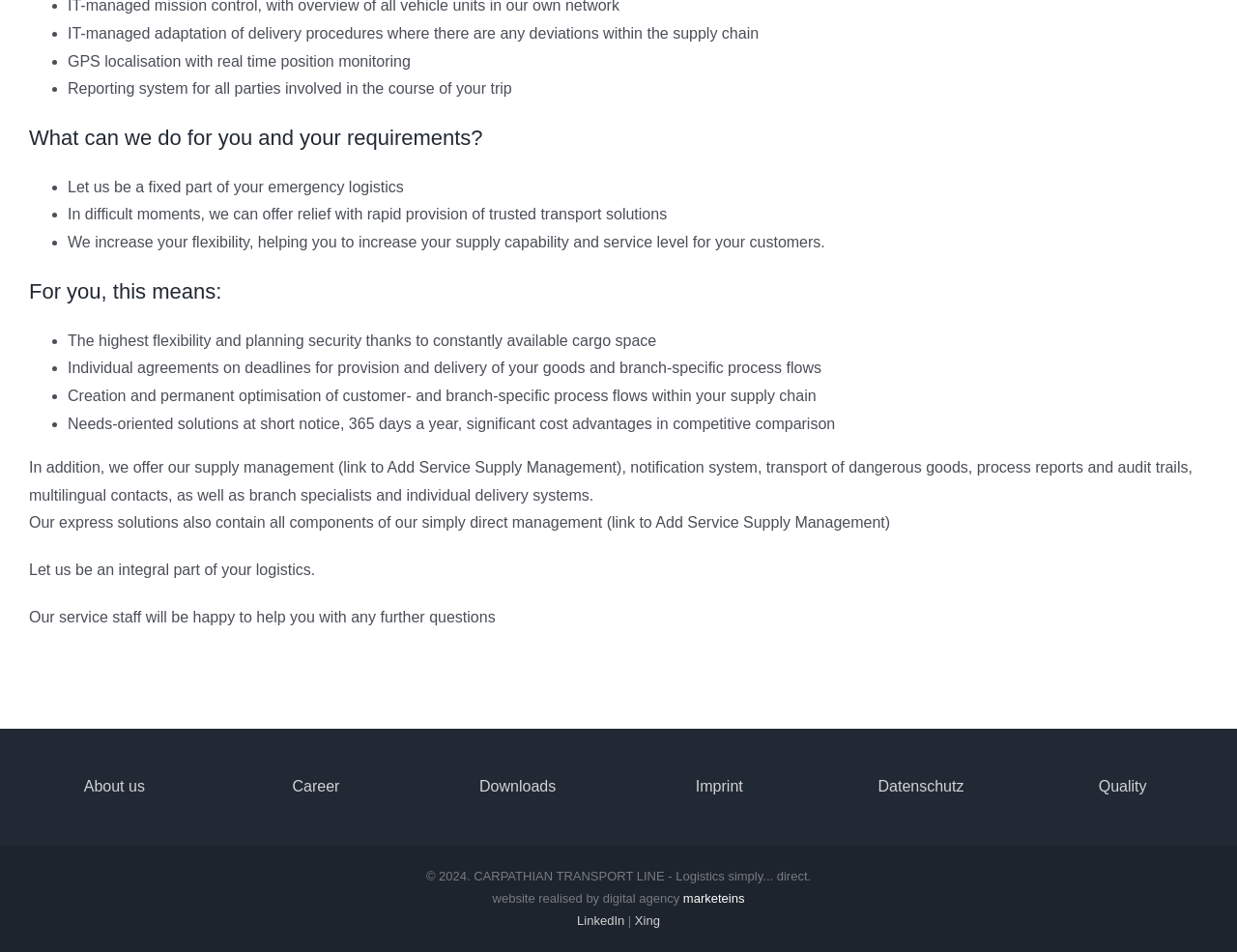Using the element description: "About us", determine the bounding box coordinates. The coordinates should be in the format [left, top, right, bottom], with values between 0 and 1.

[0.068, 0.817, 0.117, 0.834]